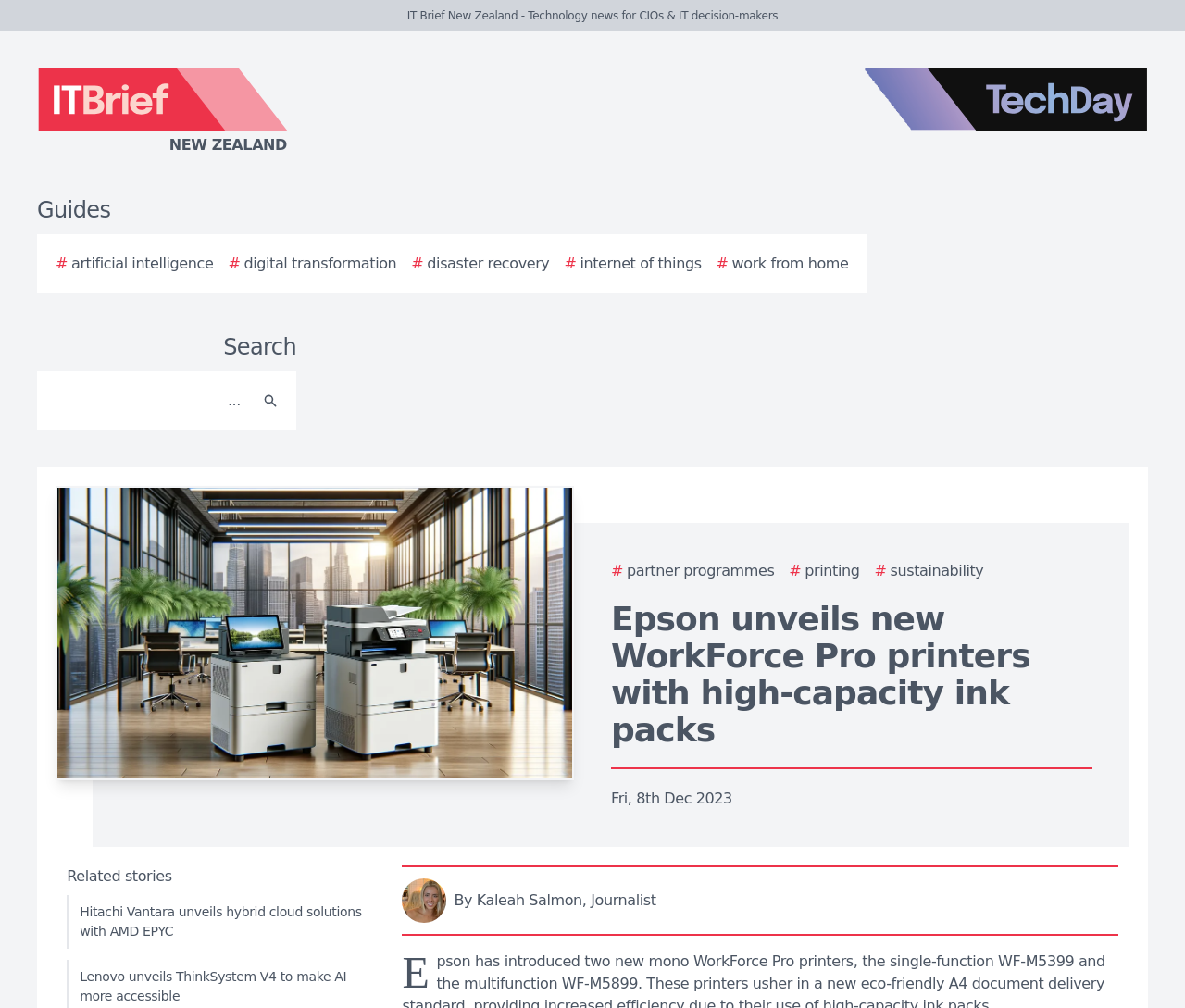Find the UI element described as: "Contact Us" and predict its bounding box coordinates. Ensure the coordinates are four float numbers between 0 and 1, [left, top, right, bottom].

None